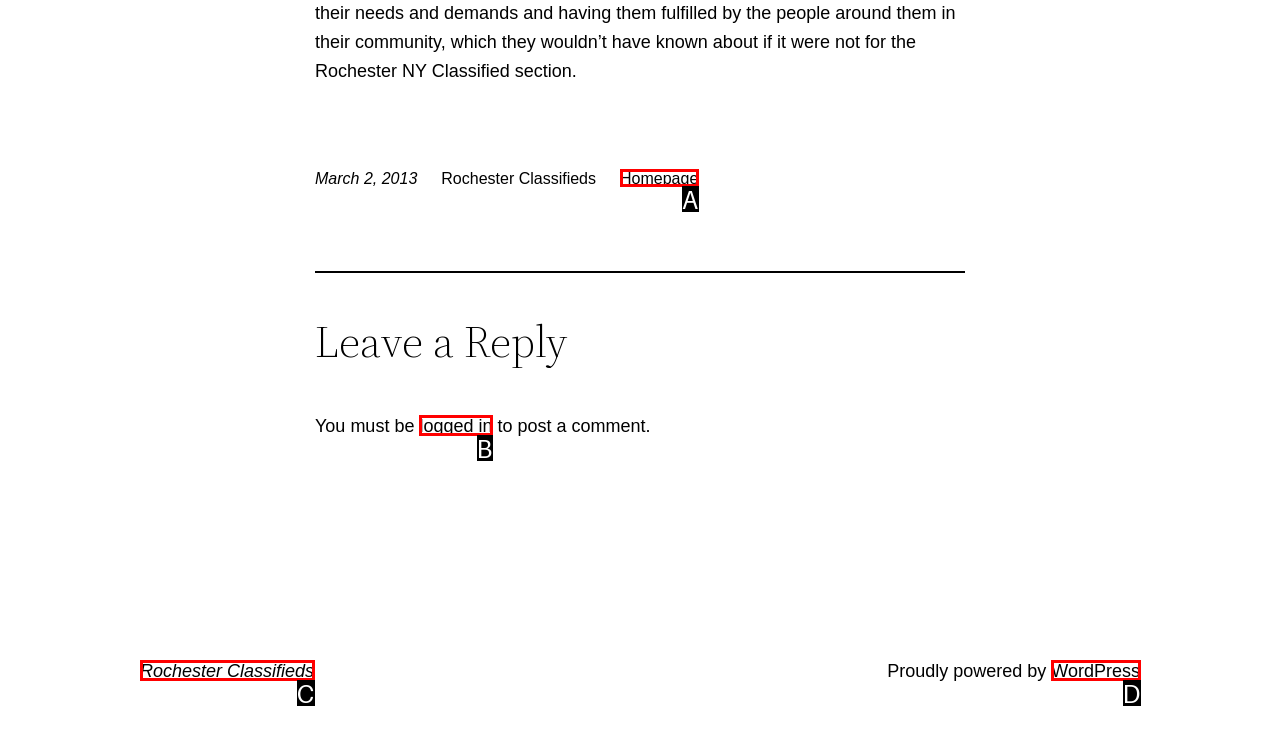Looking at the description: Homepage, identify which option is the best match and respond directly with the letter of that option.

A